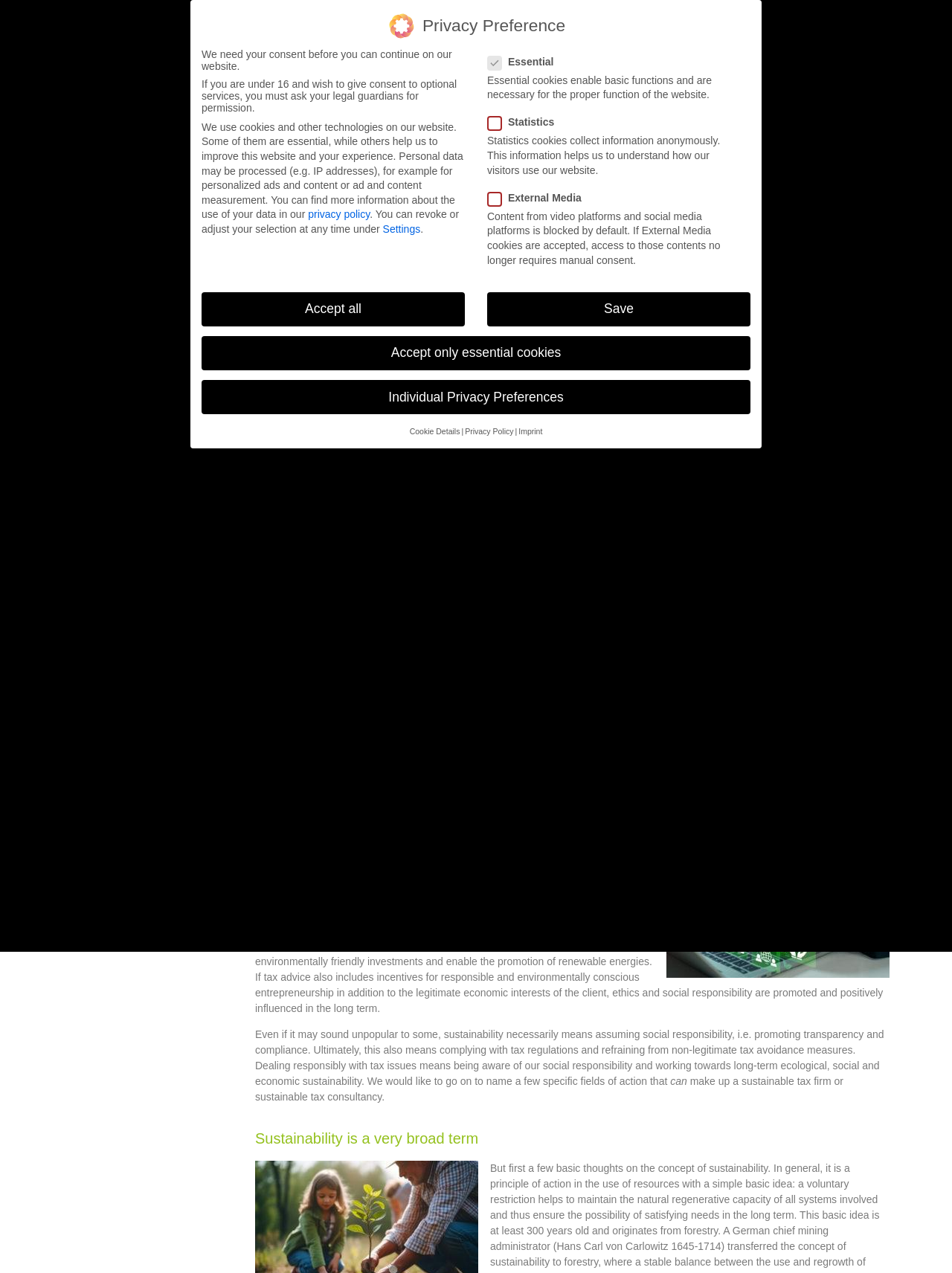What is one aspect of a sustainable tax firm's business practices?
Examine the webpage screenshot and provide an in-depth answer to the question.

The webpage states that a sustainable tax firm promotes transparency and compliance. This indicates that one aspect of a sustainable tax firm's business practices is promoting transparency.